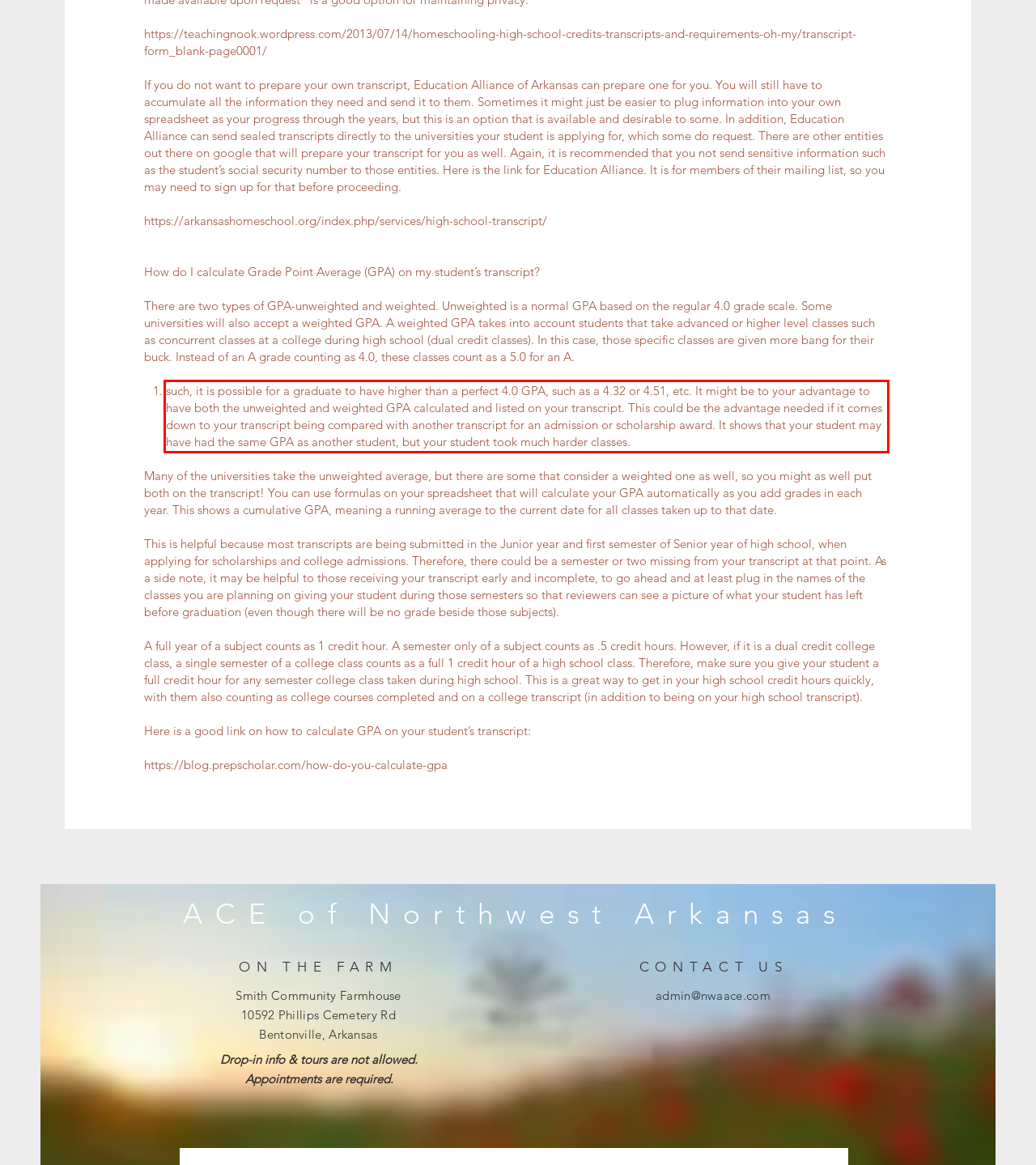Please examine the webpage screenshot and extract the text within the red bounding box using OCR.

such, it is possible for a graduate to have higher than a perfect 4.0 GPA, such as a 4.32 or 4.51, etc. It might be to your advantage to have both the unweighted and weighted GPA calculated and listed on your transcript. This could be the advantage needed if it comes down to your transcript being compared with another transcript for an admission or scholarship award. It shows that your student may have had the same GPA as another student, but your student took much harder classes.